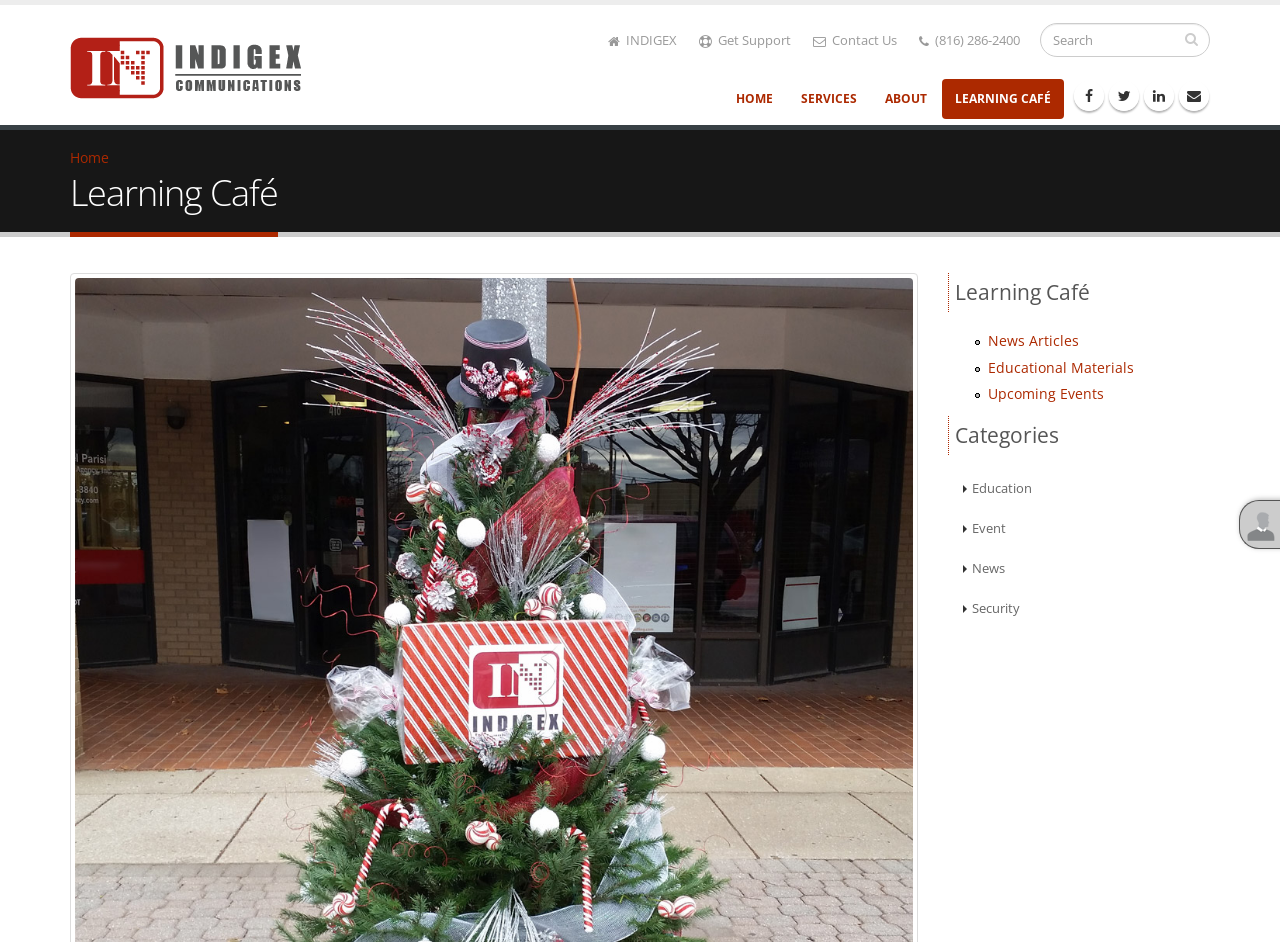What are the main categories on the webpage?
Please provide a comprehensive answer based on the information in the image.

The main categories on the webpage can be found by looking at the links under the 'Categories' heading. These links are 'Education', 'Event', 'News', and 'Security', which suggest that these are the main categories on the webpage.